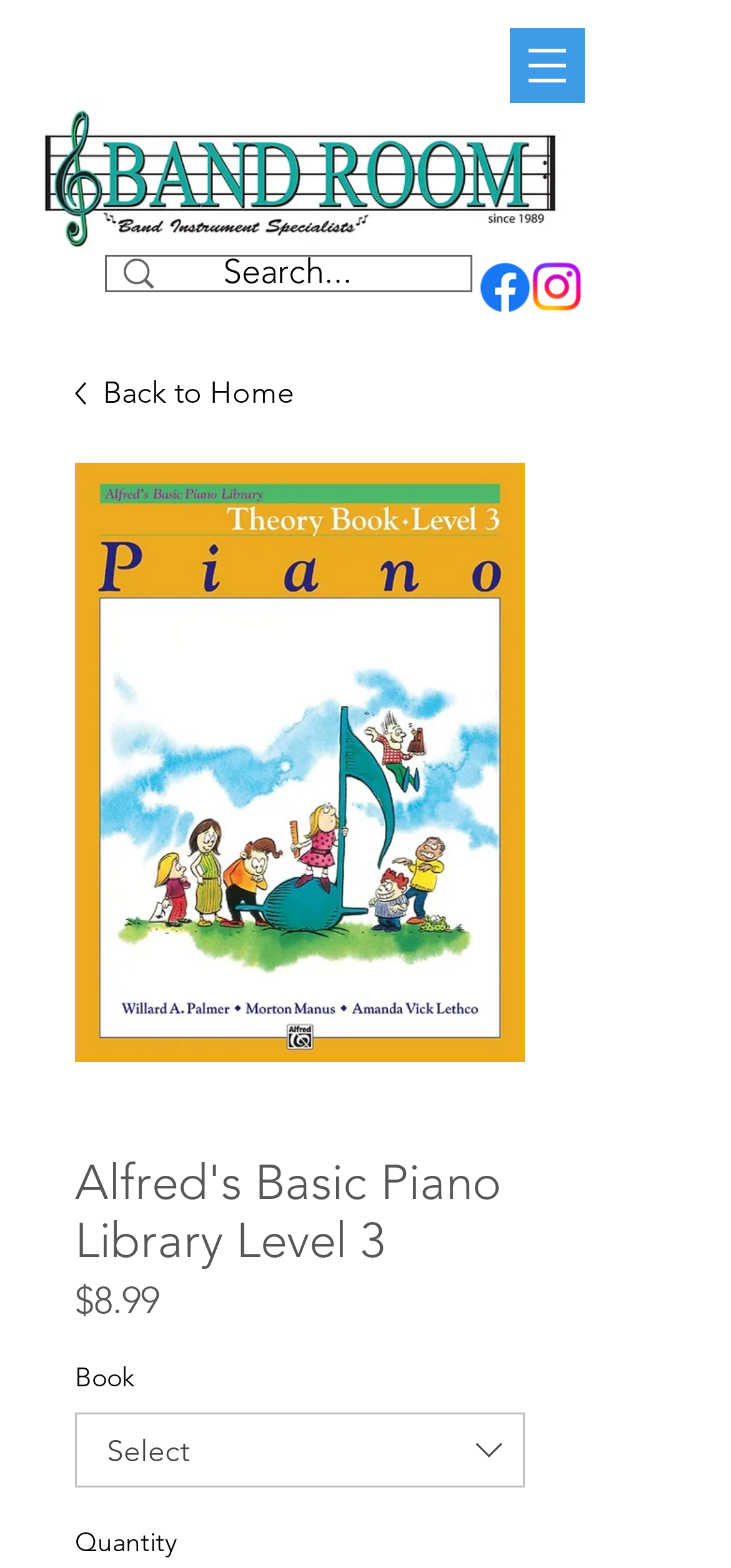What is the type of the product?
From the screenshot, supply a one-word or short-phrase answer.

Book